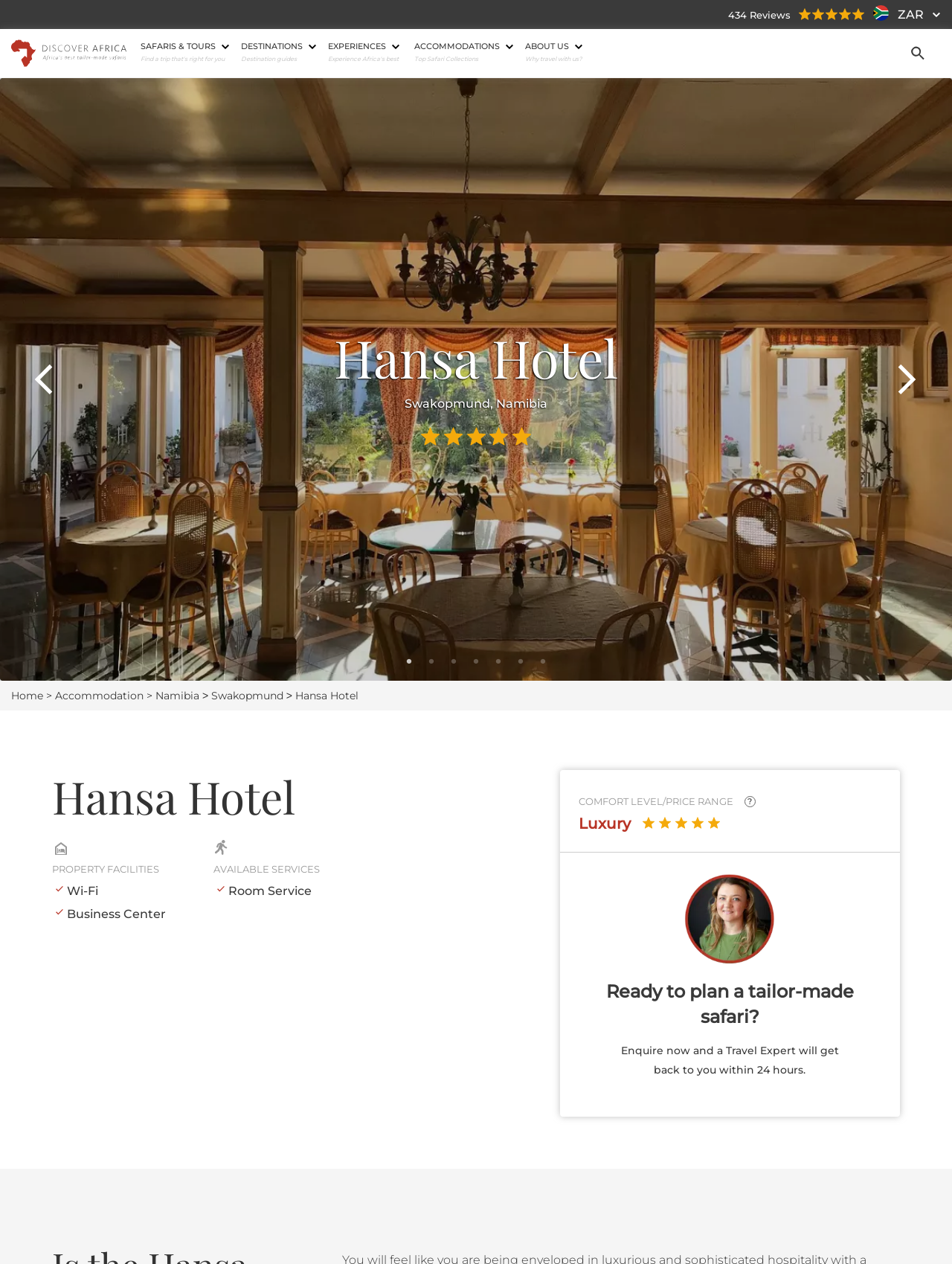Could you specify the bounding box coordinates for the clickable section to complete the following instruction: "View '434 Reviews'"?

[0.765, 0.007, 0.909, 0.016]